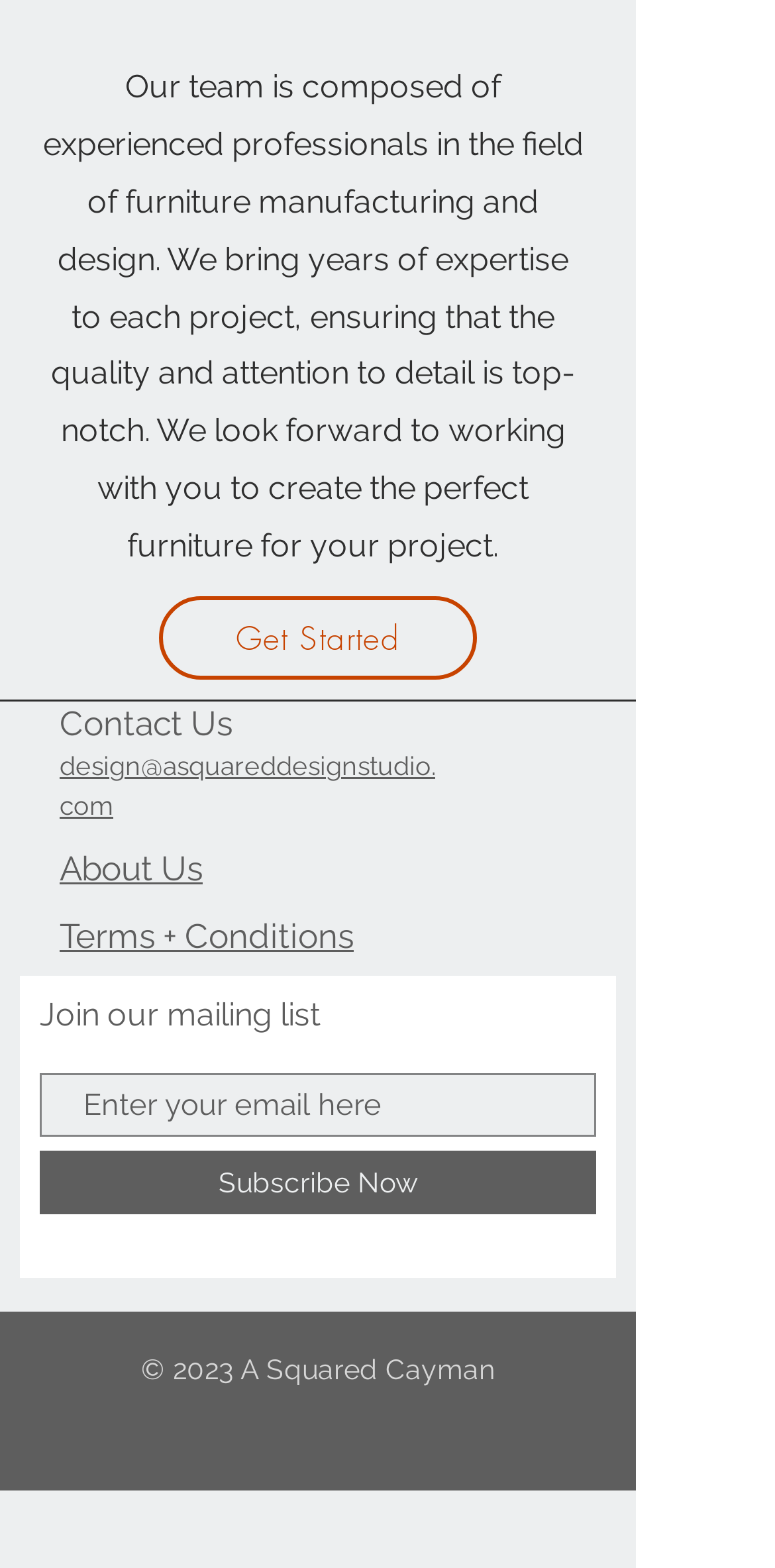Review the image closely and give a comprehensive answer to the question: What is the company's copyright year?

The copyright year is mentioned in the StaticText element at the bottom of the page, which reads '© 2023 A Squared Cayman'.